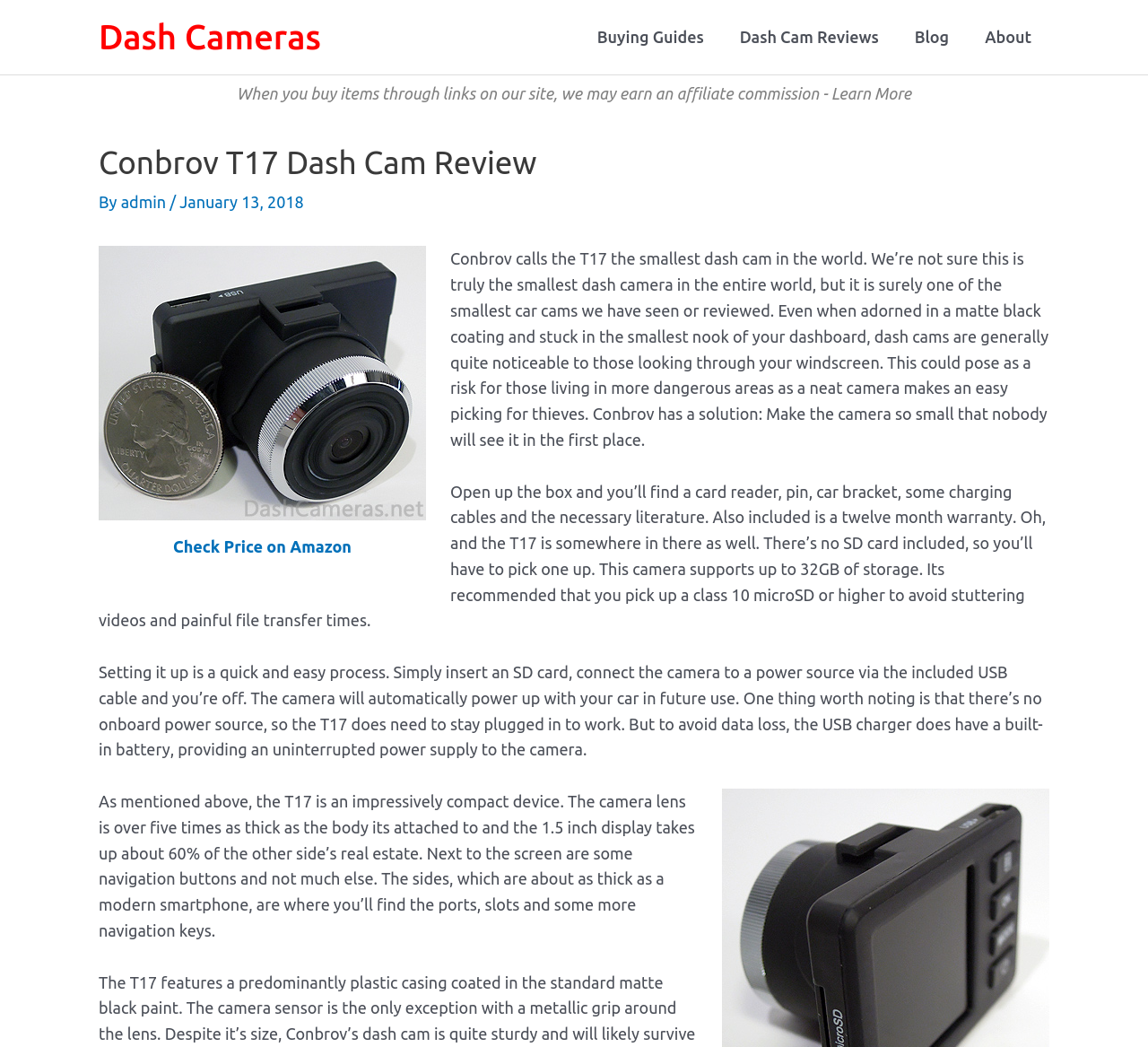Identify the first-level heading on the webpage and generate its text content.

Conbrov T17 Dash Cam Review